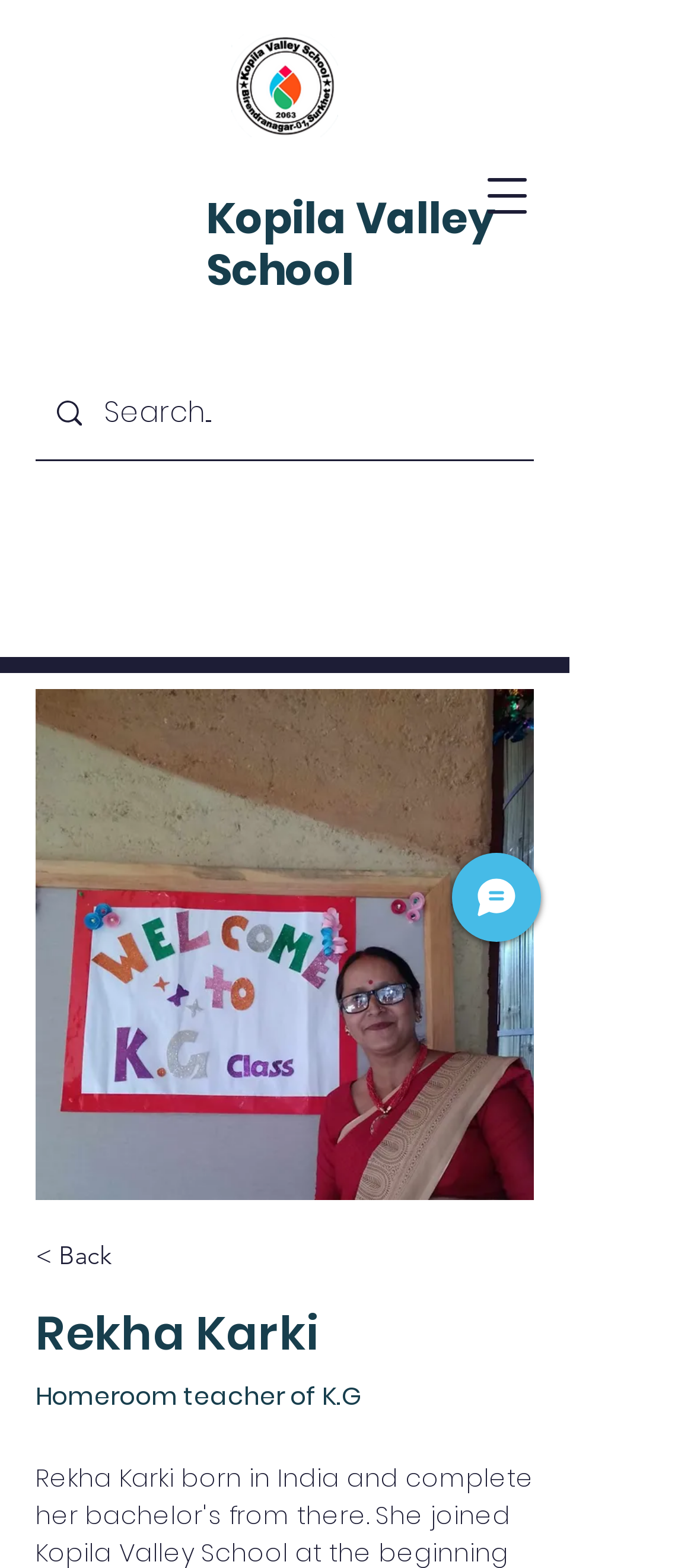Predict the bounding box of the UI element that fits this description: "aria-label="Search..." name="q" placeholder="Search..."".

[0.15, 0.234, 0.672, 0.293]